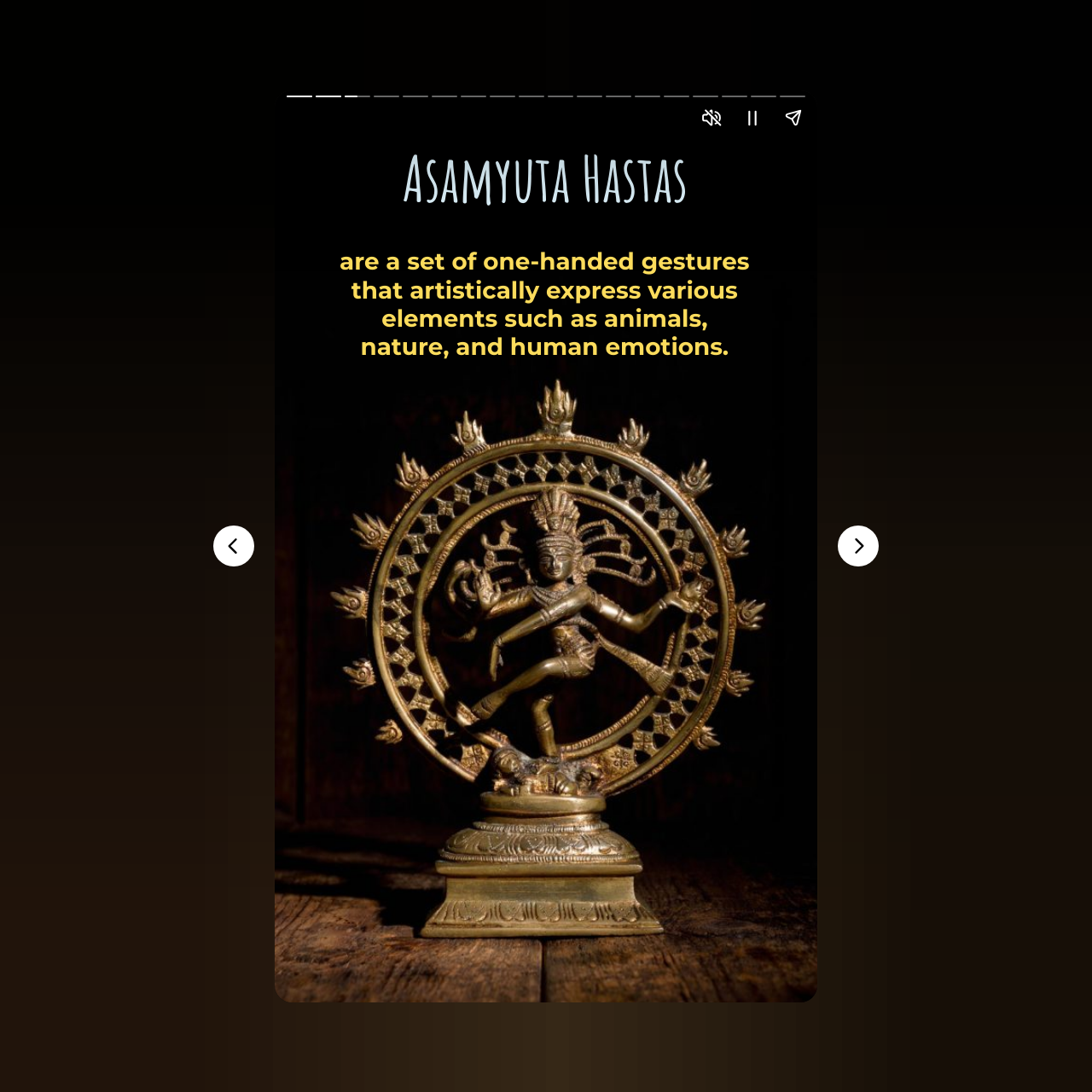Reply to the question with a single word or phrase:
What is depicted in the image 'bharatanatyam hastamudras'?

hand gestures